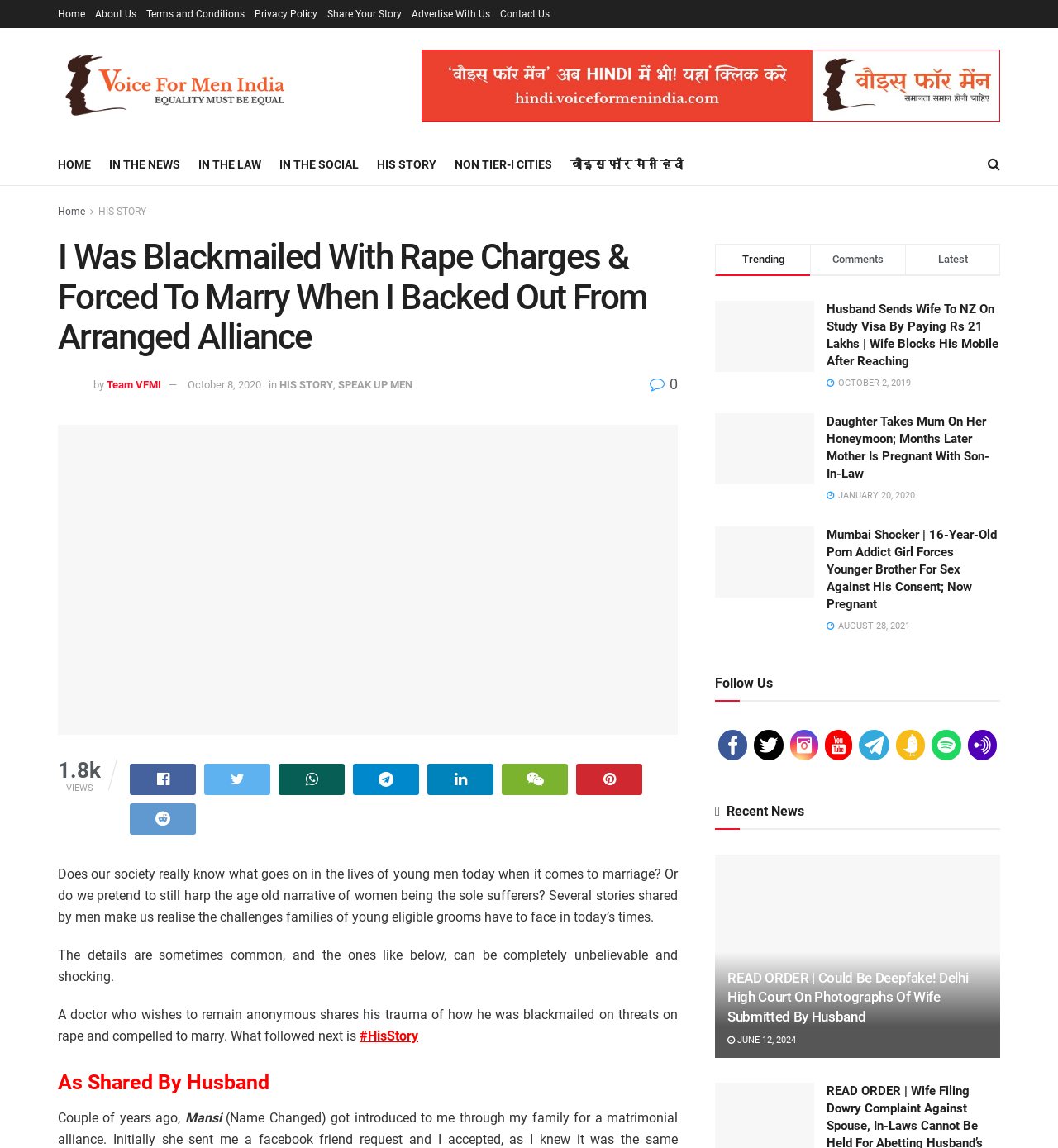Can you identify and provide the main heading of the webpage?

I Was Blackmailed With Rape Charges & Forced To Marry When I Backed Out From Arranged Alliance